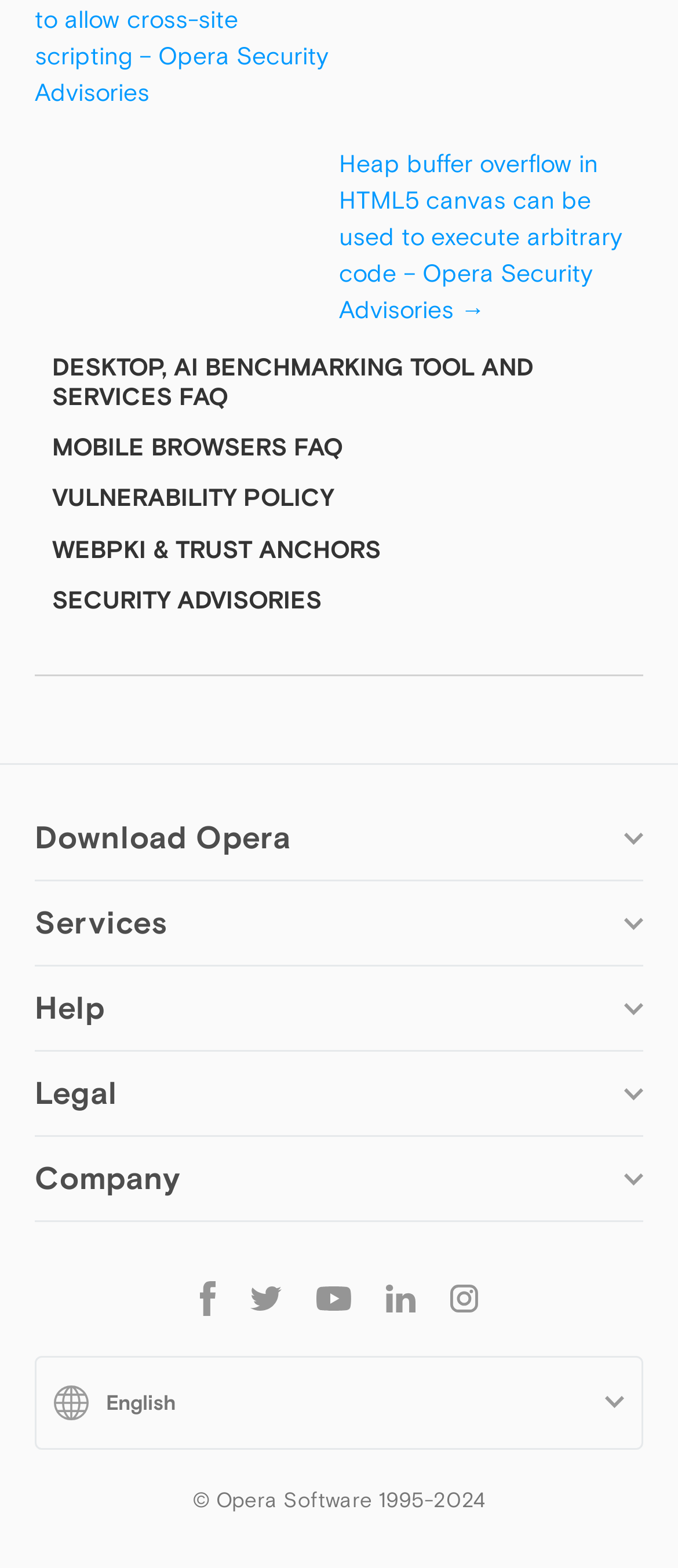Identify the bounding box coordinates of the clickable region required to complete the instruction: "Select your language". The coordinates should be given as four float numbers within the range of 0 and 1, i.e., [left, top, right, bottom].

[0.051, 0.864, 0.949, 0.924]